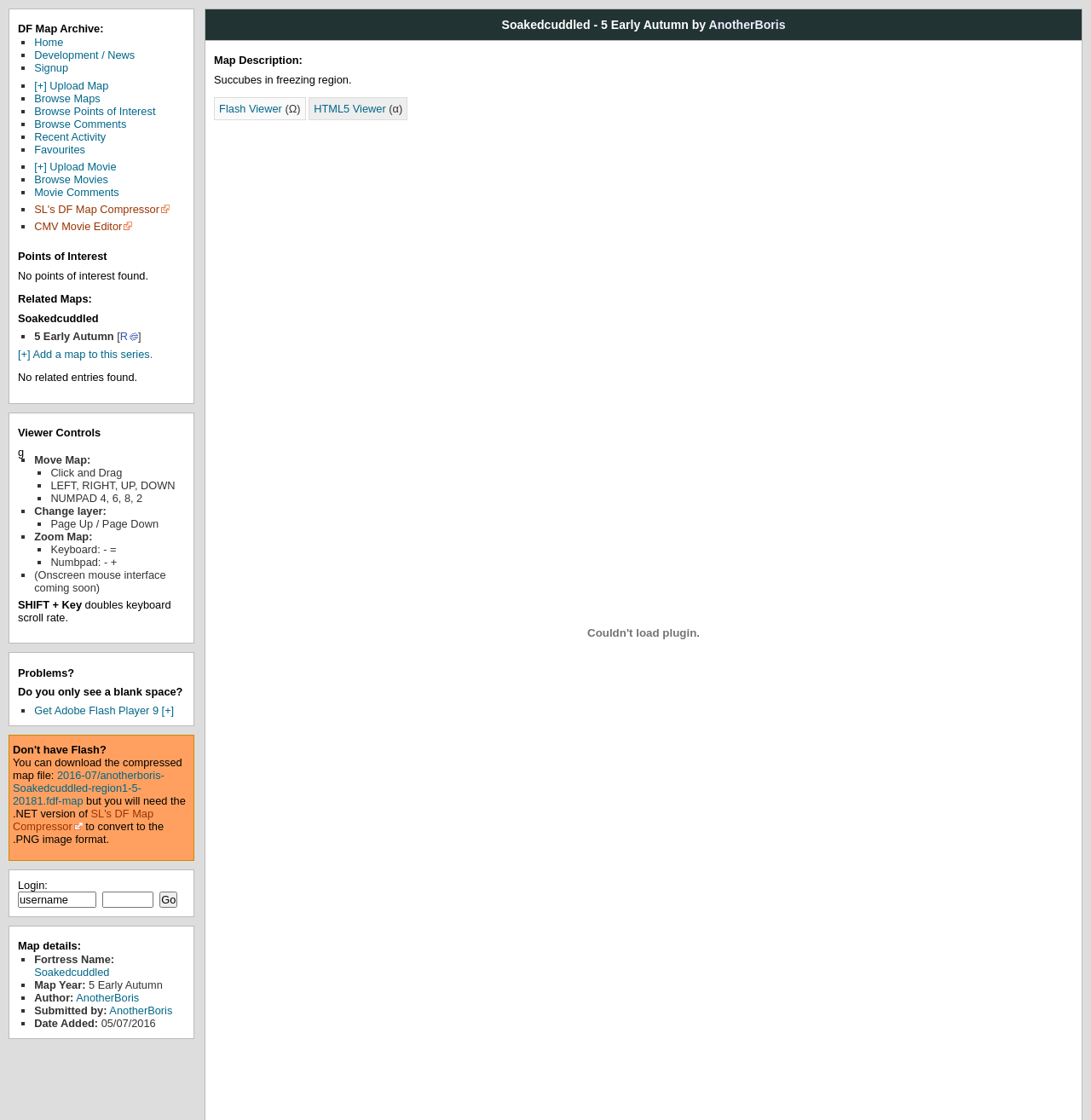Determine the bounding box coordinates of the region that needs to be clicked to achieve the task: "Zoom in the map".

[0.046, 0.484, 0.107, 0.496]